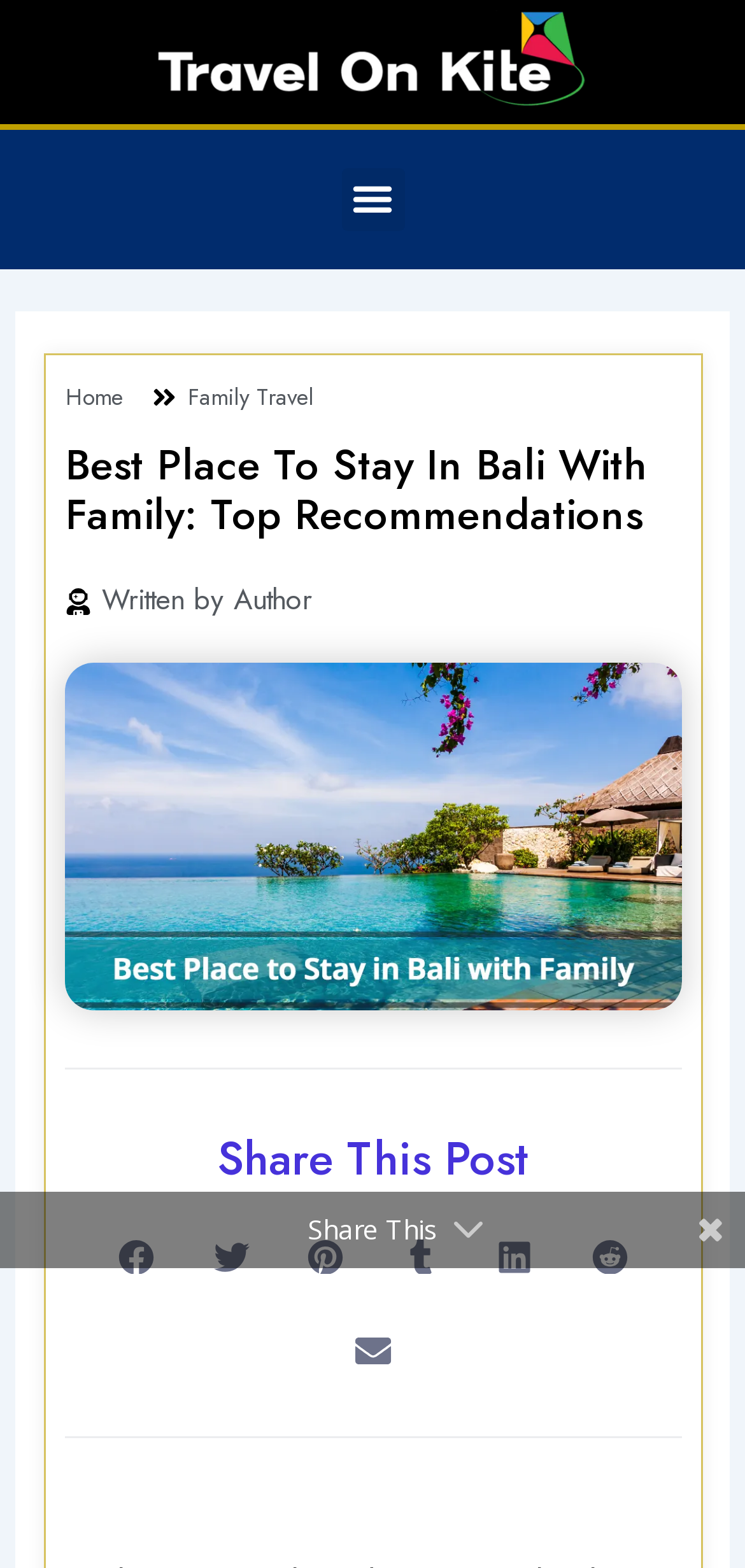Using the description: "Family Travel", identify the bounding box of the corresponding UI element in the screenshot.

[0.252, 0.242, 0.422, 0.264]